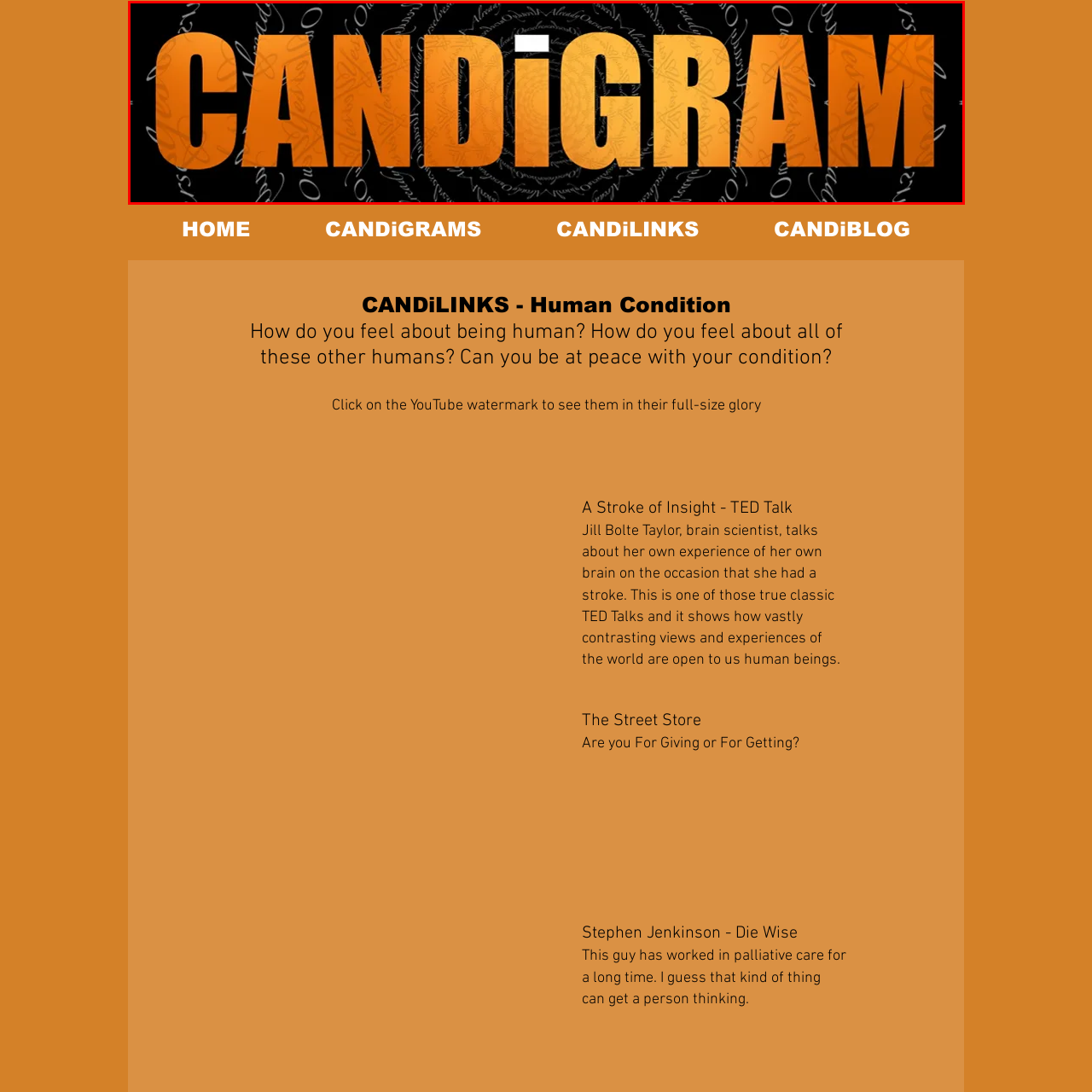Elaborate on the details of the image that is highlighted by the red boundary.

The image features the bold, stylized text "CANDiGRAM" prominently displayed against a dark background, which is subtly overlaid with intricate, cursive letters that evoke a sense of depth and creativity. The color scheme employs a gradient of bright oranges, capturing attention and signifying energy and warmth. The unique capitalization and placement of the letters suggest a modern, dynamic brand or concept, likely associated with themes of human connection, introspection, or creative expression. The overall design invites viewers to engage further with the content, hinting at a thoughtful exploration of the human condition.